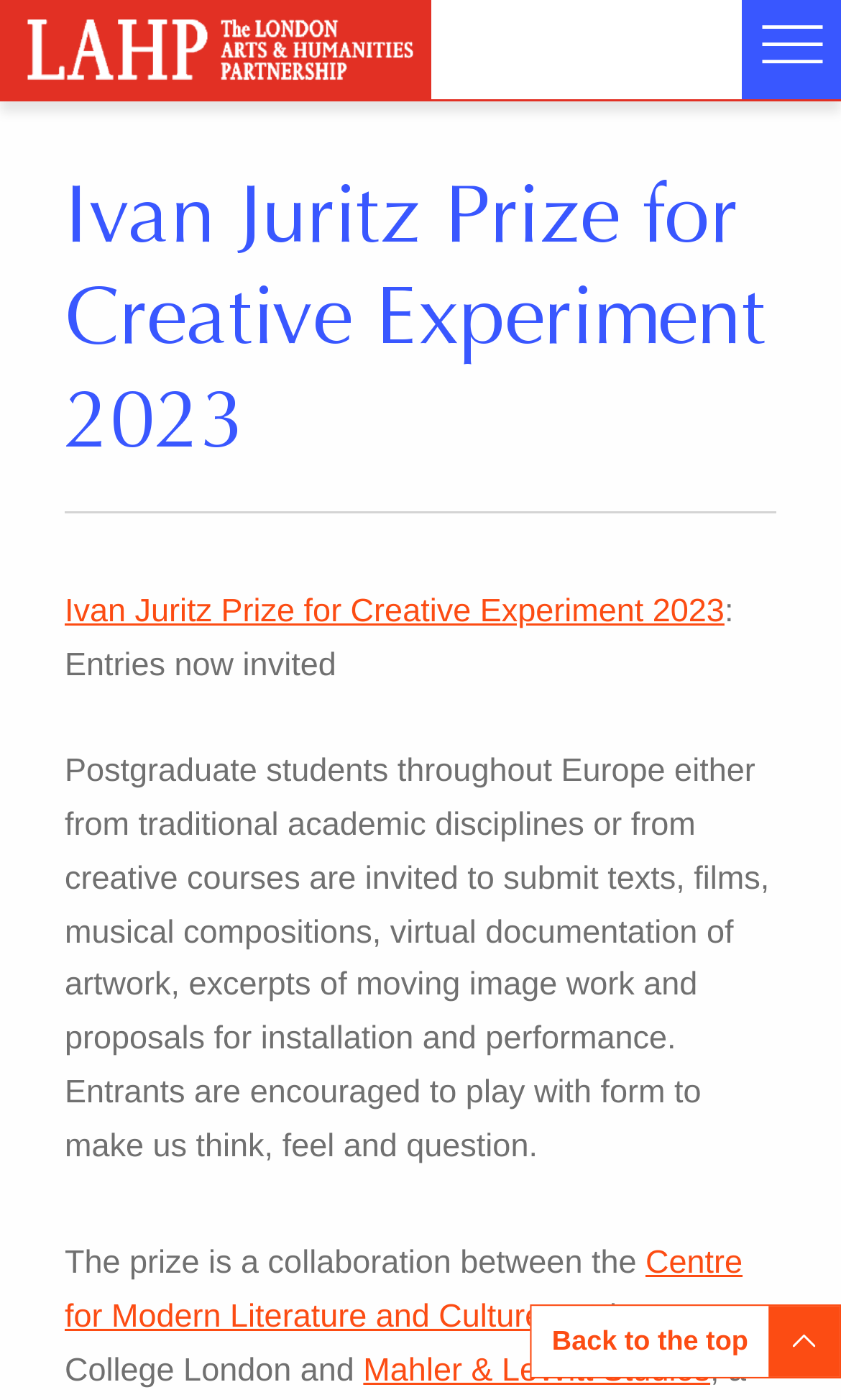Describe every aspect of the webpage comprehensively.

The webpage is about the Ivan Juritz Prize for Creative Experiment 2023, which is a collaboration between the Centre for Modern Literature and Culture at King’s College London and Mahler & LeWitt Studios. The prize invites postgraduate students from Europe to submit creative works in various formats, including texts, films, musical compositions, and more.

At the top left of the page, there is a logo of the London Arts and Humanities Partnership. Below the logo, there is a navigation menu with multiple links to different sections of the website, including "About us", "Vision and Aims", "LAHP Strategy 2020-2025", and more.

The main content of the page is divided into two sections. The first section is a heading that reads "Ivan Juritz Prize for Creative Experiment 2023" followed by a link to the prize's webpage. Below the heading, there is a brief description of the prize, which explains the eligibility criteria and the types of submissions accepted.

The second section is a longer paragraph that provides more details about the prize, including the collaboration between the two institutions and the encouragement to experiment with form. There are also links to the Centre for Modern Literature and Culture and Mahler & LeWitt Studios within this paragraph.

At the bottom right of the page, there is a button with no text. Above the button, there is a link to "Back to the top" of the page.